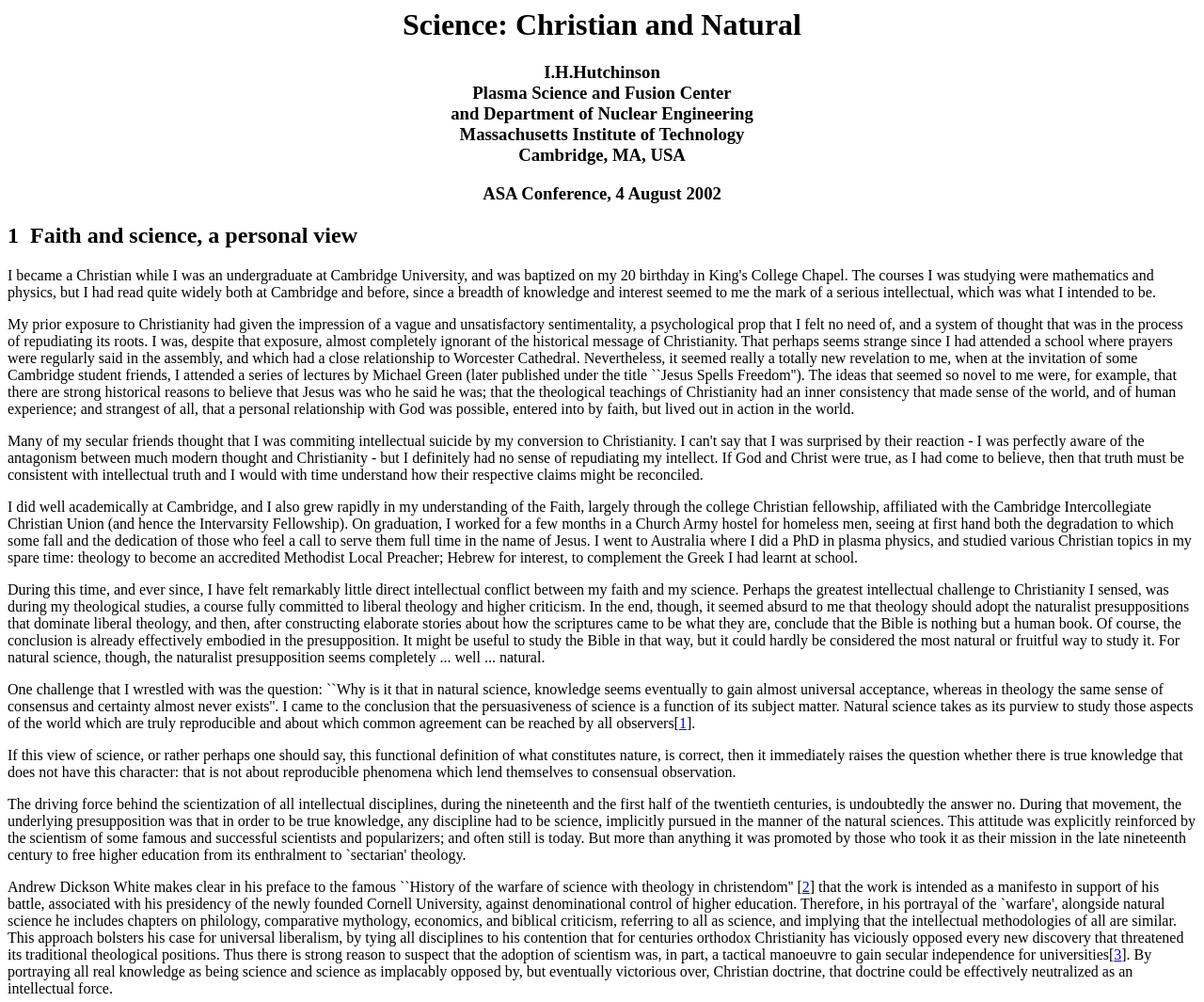Look at the image and write a detailed answer to the question: 
What is the author's affiliation?

The author's affiliation can be determined by looking at the second heading, which mentions 'I.H.Hutchinson Plasma Science and Fusion Center and Department of Nuclear Engineering Massachusetts Institute of Technology Cambridge, MA, USA'. This indicates that the author is affiliated with the Massachusetts Institute of Technology.